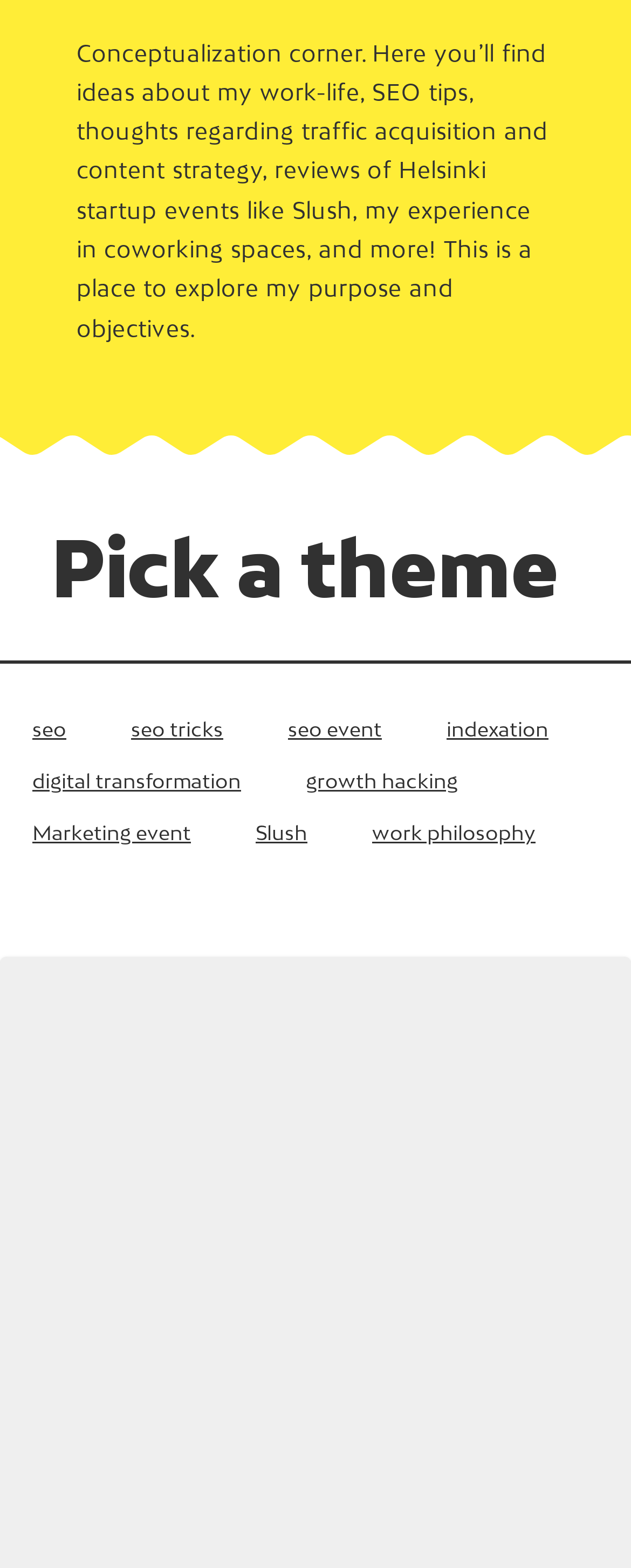Predict the bounding box coordinates of the UI element that matches this description: "Slush". The coordinates should be in the format [left, top, right, bottom] with each value between 0 and 1.

[0.405, 0.526, 0.487, 0.538]